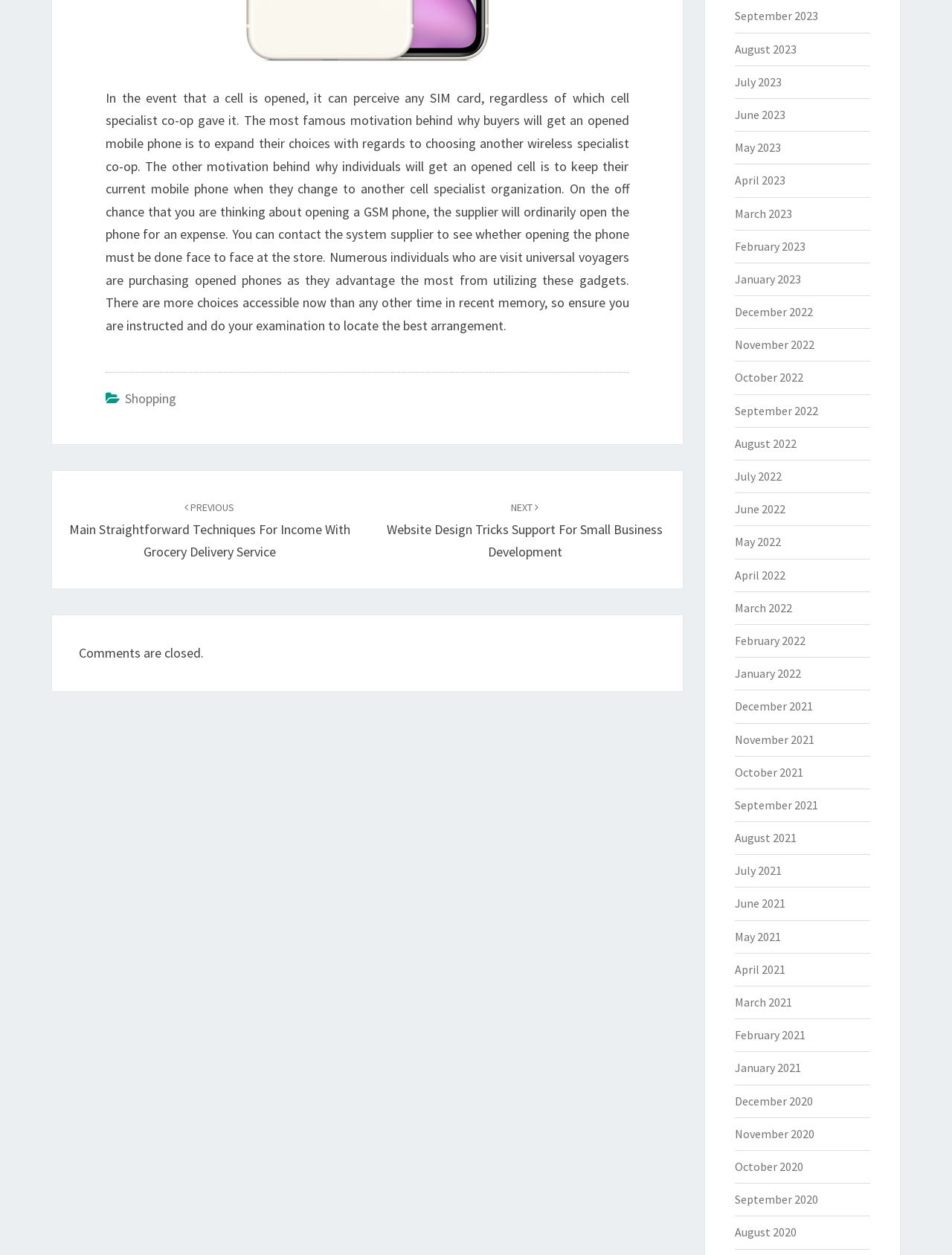Identify the bounding box coordinates for the region of the element that should be clicked to carry out the instruction: "view Research page". The bounding box coordinates should be four float numbers between 0 and 1, i.e., [left, top, right, bottom].

None